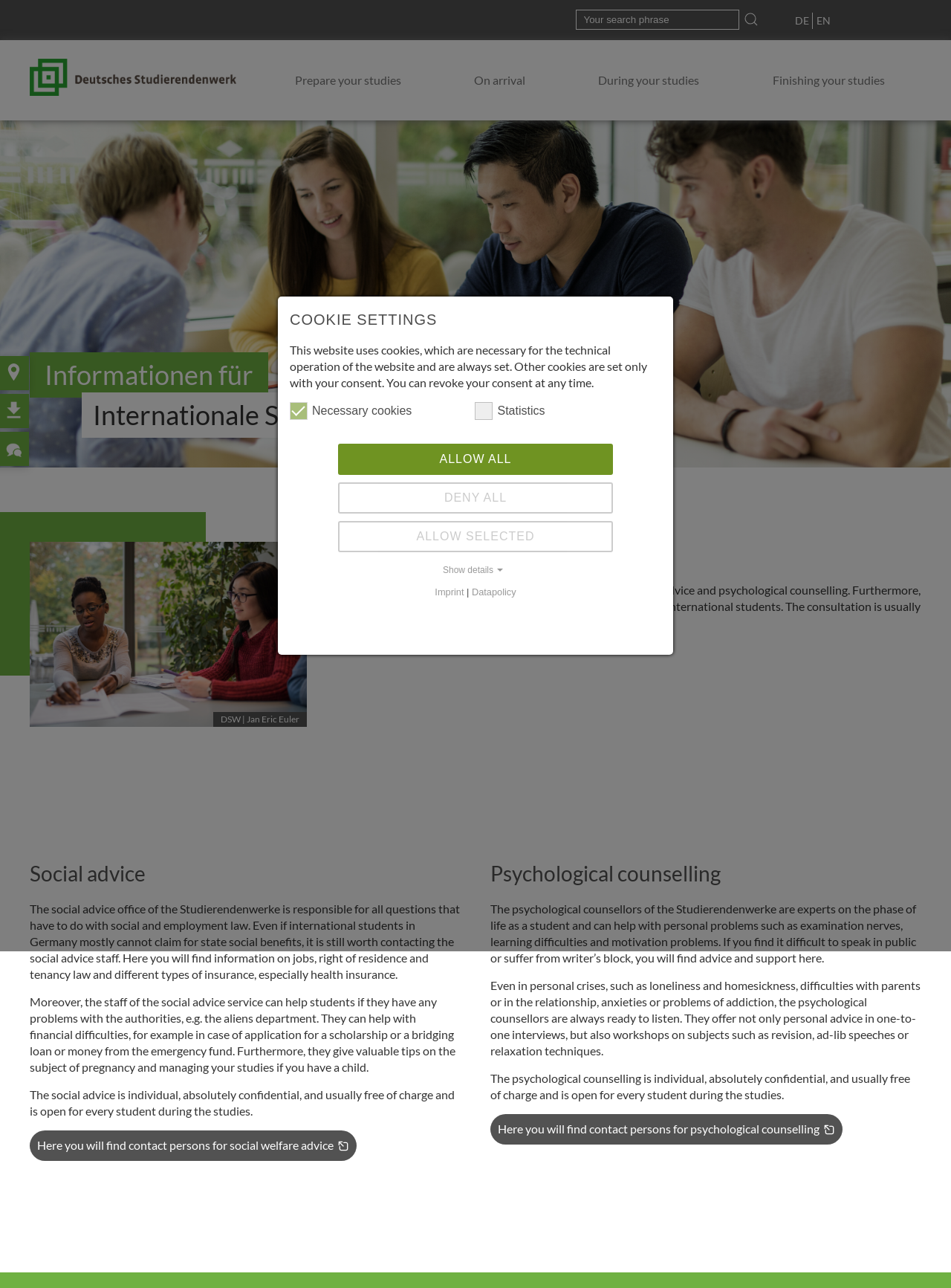Using the provided description: "Allow selected", find the bounding box coordinates of the corresponding UI element. The output should be four float numbers between 0 and 1, in the format [left, top, right, bottom].

[0.355, 0.405, 0.645, 0.429]